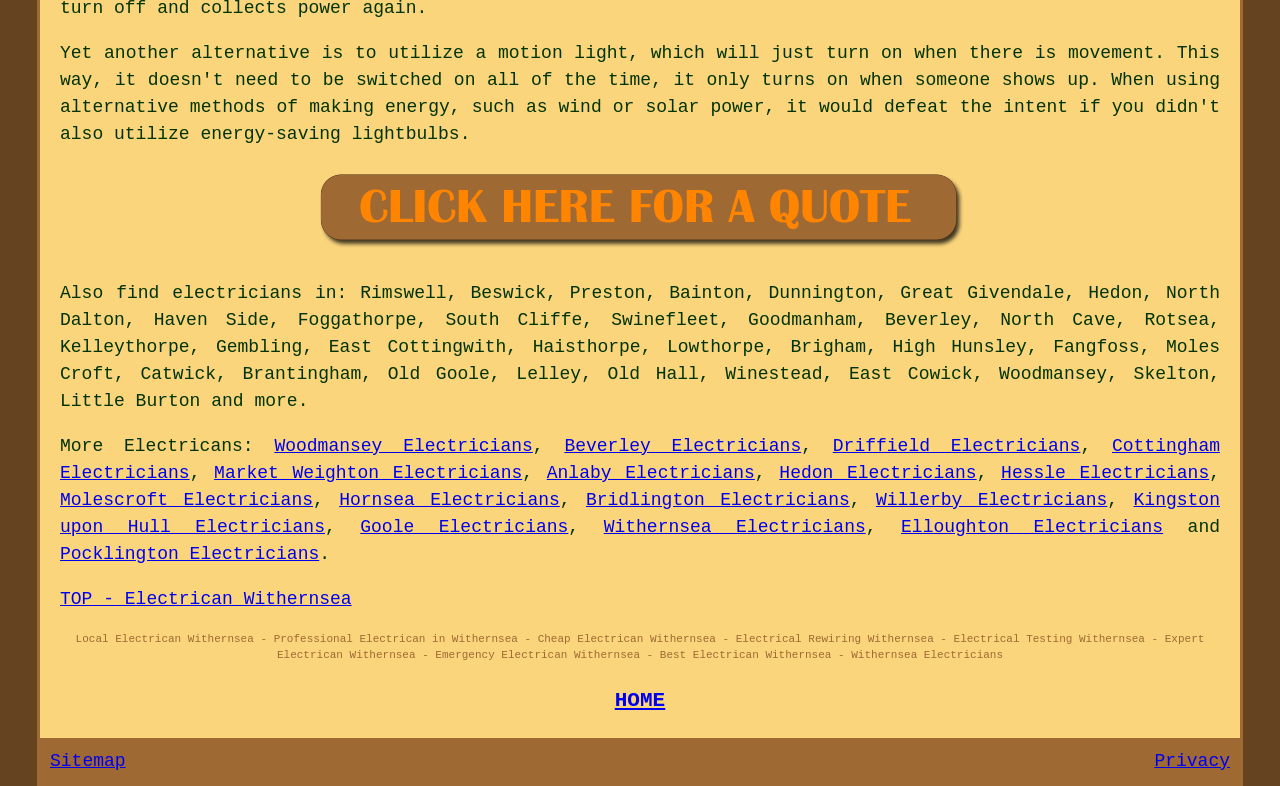Locate the bounding box coordinates of the element that should be clicked to execute the following instruction: "view Sitemap".

[0.039, 0.955, 0.098, 0.98]